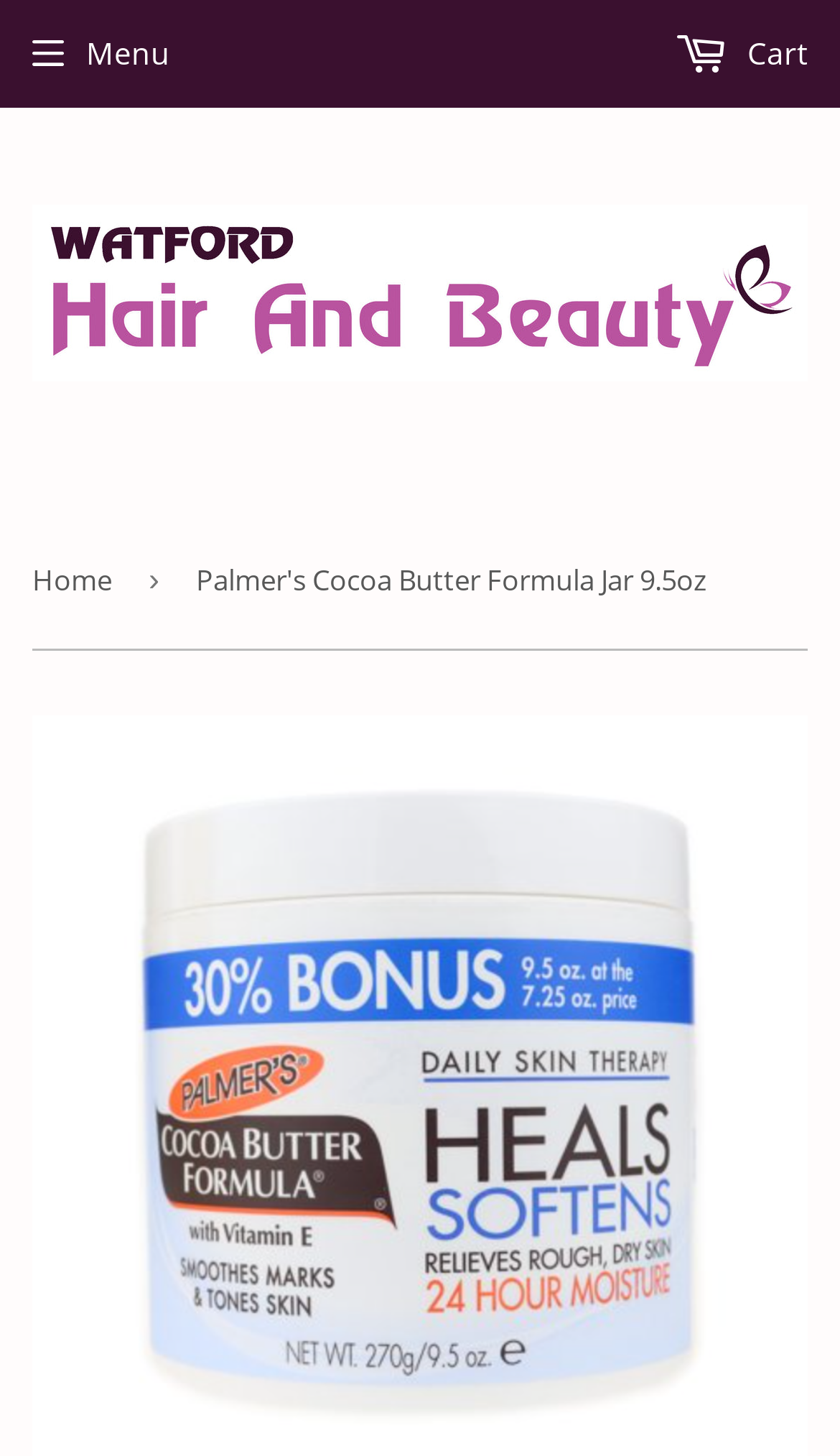Describe all the significant parts and information present on the webpage.

The webpage appears to be an e-commerce product page for Palmer's Cocoa Butter Formula Jar 9.5oz on the Watford Hair and Beauty website. At the top left corner, there is a logo of Watford Hair and Beauty, which is both a link and an image. Next to the logo, there is a "Menu" button that, when expanded, controls the navigation bar. On the right side of the top section, there is a link to the shopping cart.

Below the top section, there is a navigation bar with breadcrumbs, which displays the current location of the product page within the website's hierarchy. The breadcrumbs start with a "Home" link, indicating that the product page is one level below the homepage.

The rest of the page is dedicated to showcasing the product, Palmer's Cocoa Butter Formula Jar 9.5oz. The product's unique feature is highlighted, stating that it melts at just below body temperature, allowing it to absorb deeply into the skin when applied.